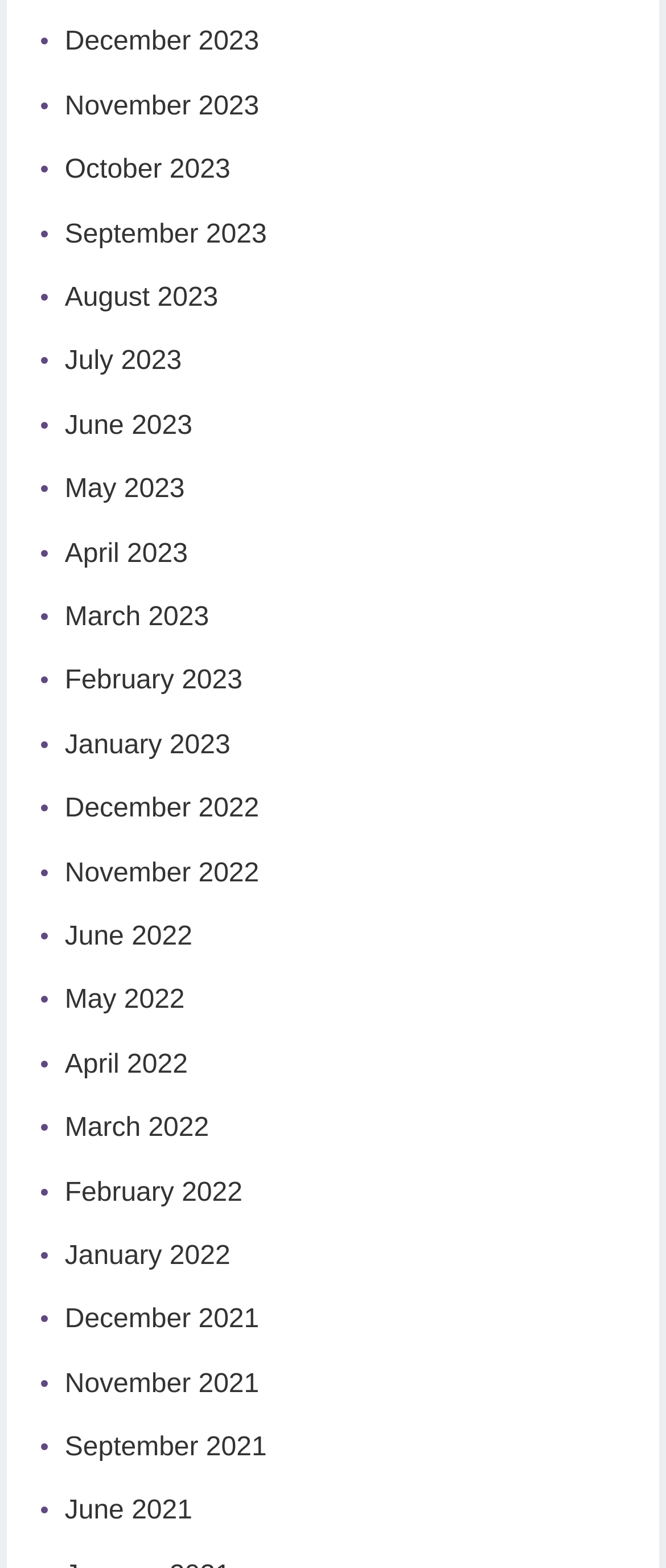How many months are listed for the year 2023?
Please provide a comprehensive answer to the question based on the webpage screenshot.

I counted the number of link elements on the webpage that correspond to the year 2023 and found 12 links with month names and the year 2023.